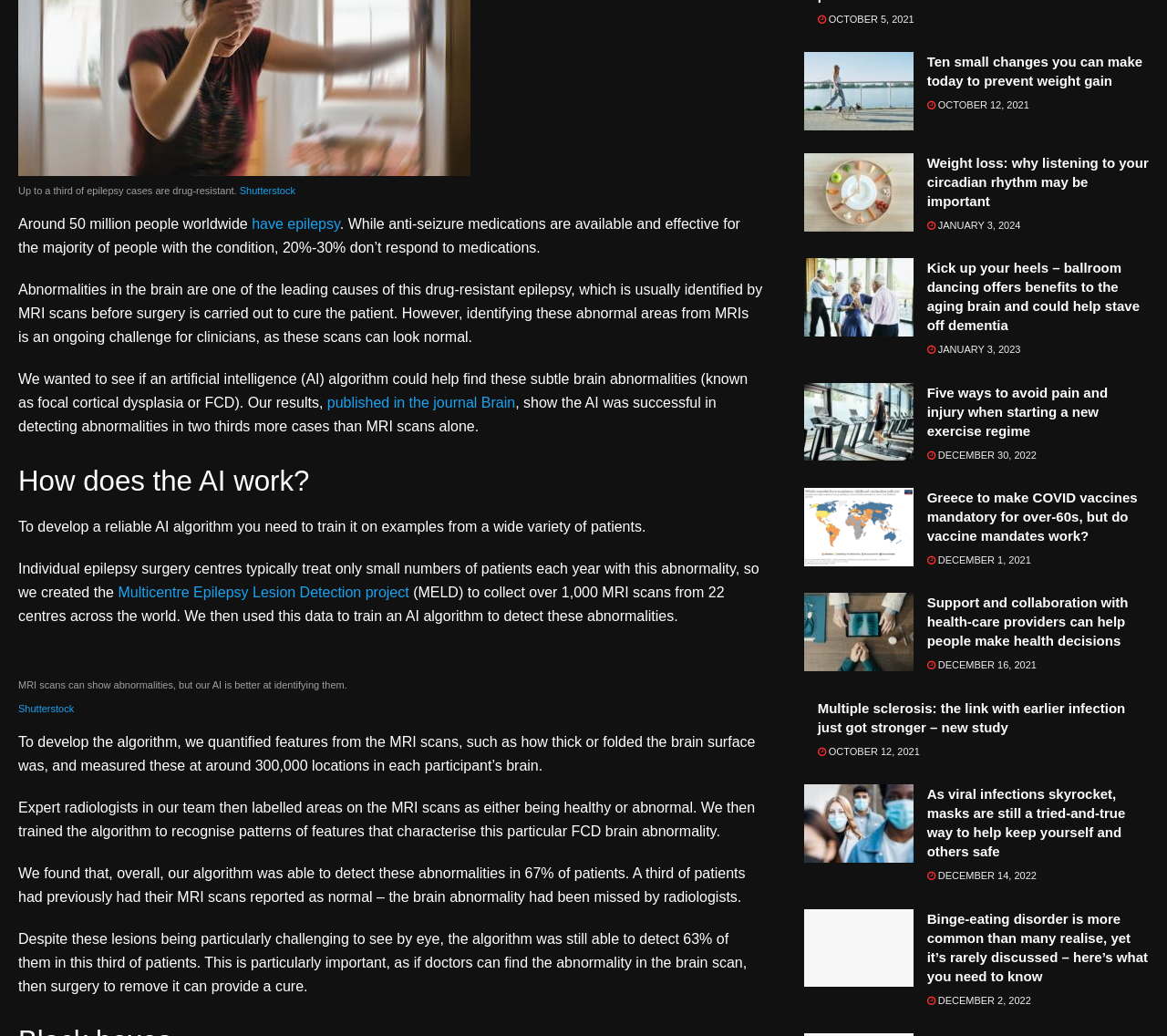Locate the bounding box coordinates of the clickable region necessary to complete the following instruction: "Click the link to read about Support and collaboration with health-care providers can help people make health decisions". Provide the coordinates in the format of four float numbers between 0 and 1, i.e., [left, top, right, bottom].

[0.794, 0.573, 0.984, 0.628]